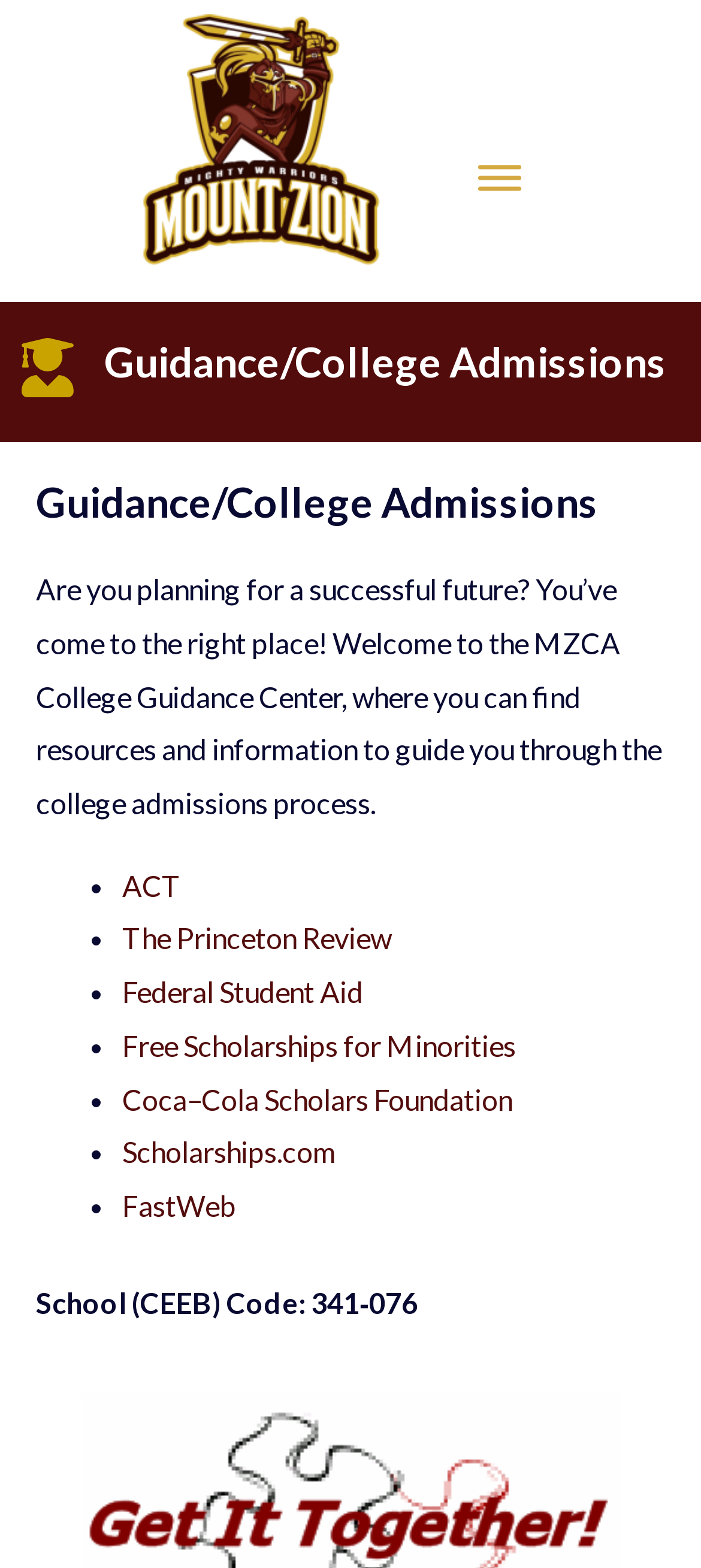Could you specify the bounding box coordinates for the clickable section to complete the following instruction: "Visit the ACT website"?

[0.174, 0.553, 0.259, 0.575]